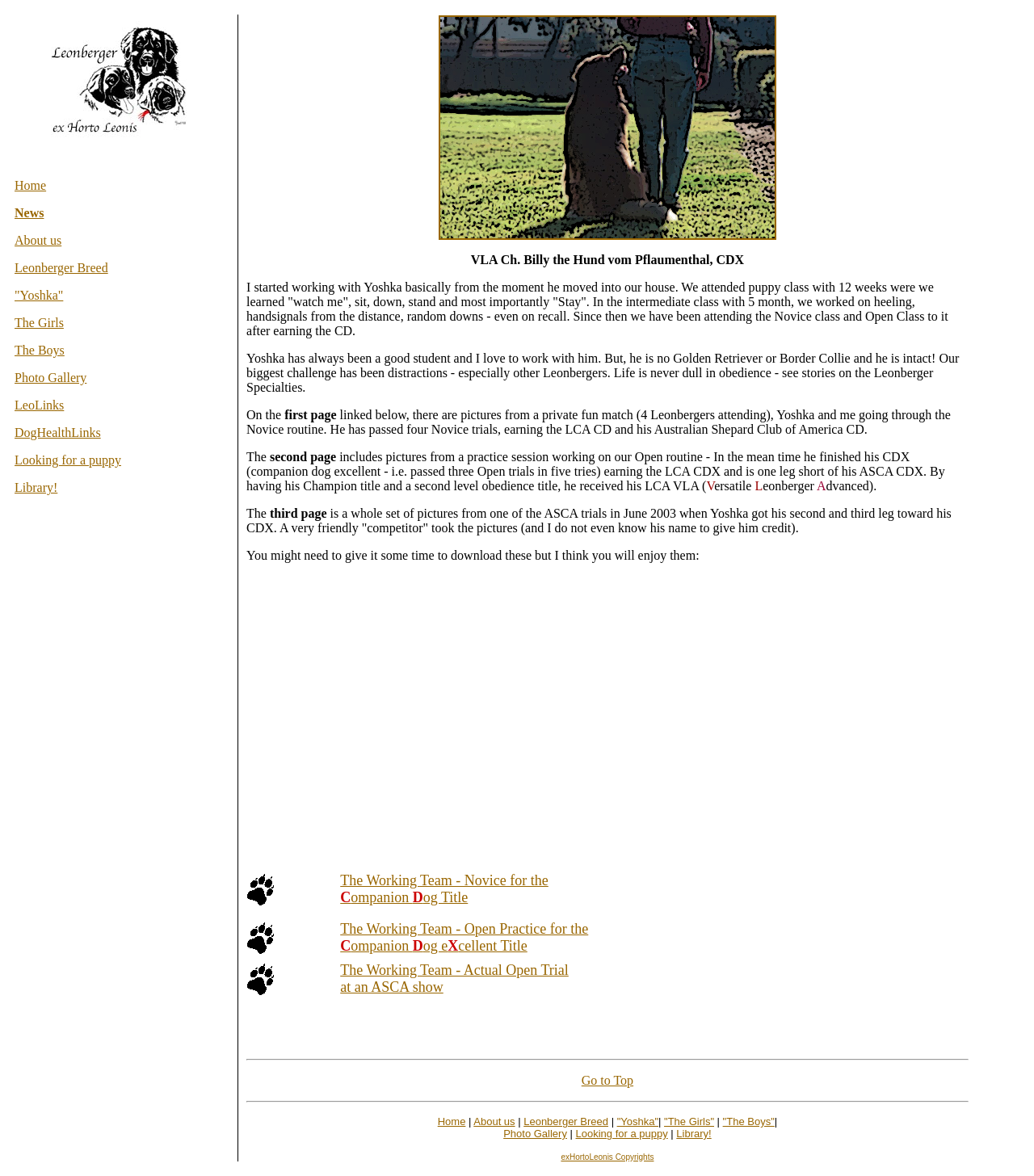Indicate the bounding box coordinates of the element that needs to be clicked to satisfy the following instruction: "Find out more about meetings". The coordinates should be four float numbers between 0 and 1, i.e., [left, top, right, bottom].

None